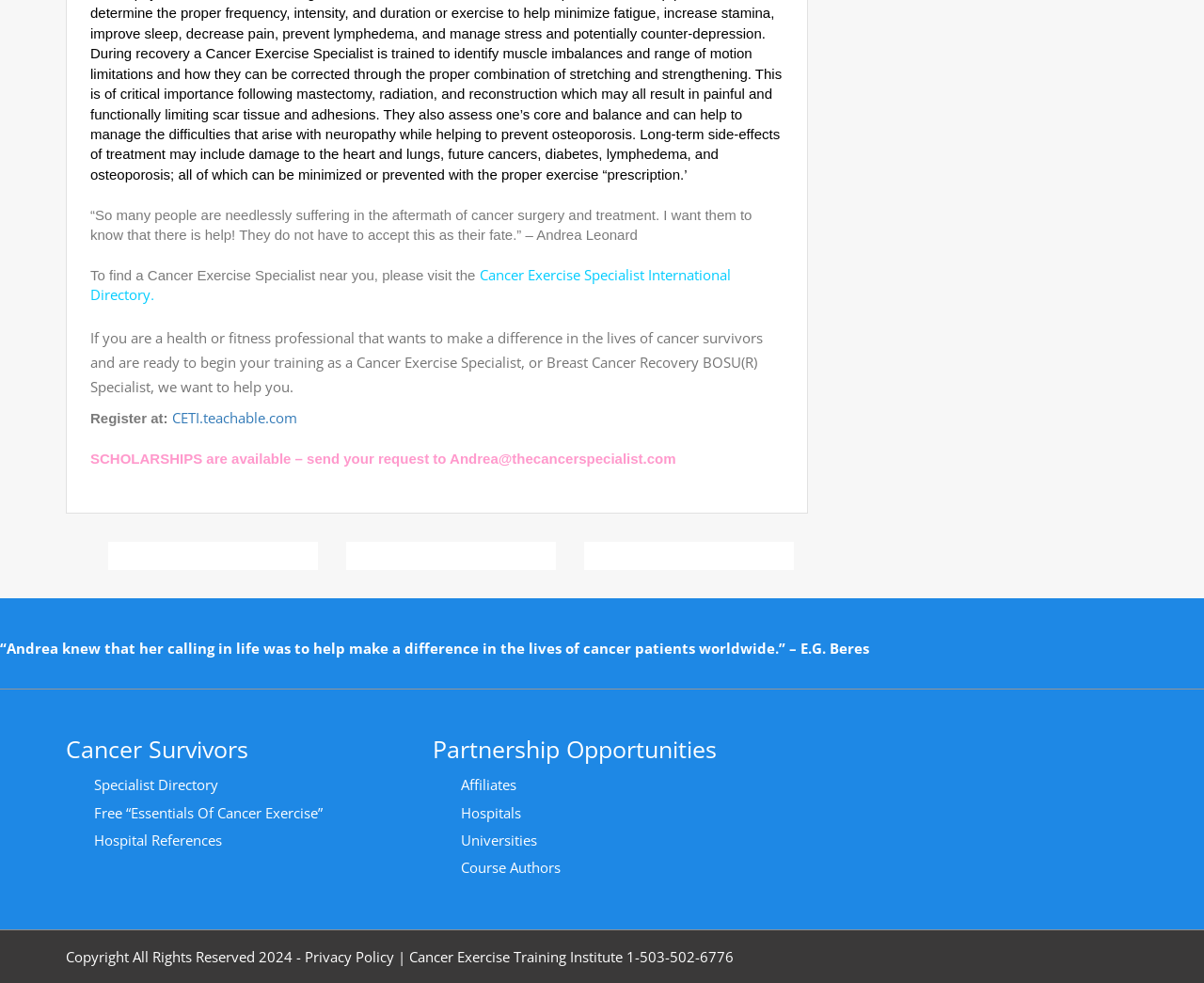With reference to the screenshot, provide a detailed response to the question below:
What is available for health professionals who want to make a difference?

The webpage mentions that health professionals who want to make a difference in the lives of cancer survivors can register for training as a Cancer Exercise Specialist or Breast Cancer Recovery BOSU(R) Specialist, and that scholarships are also available.